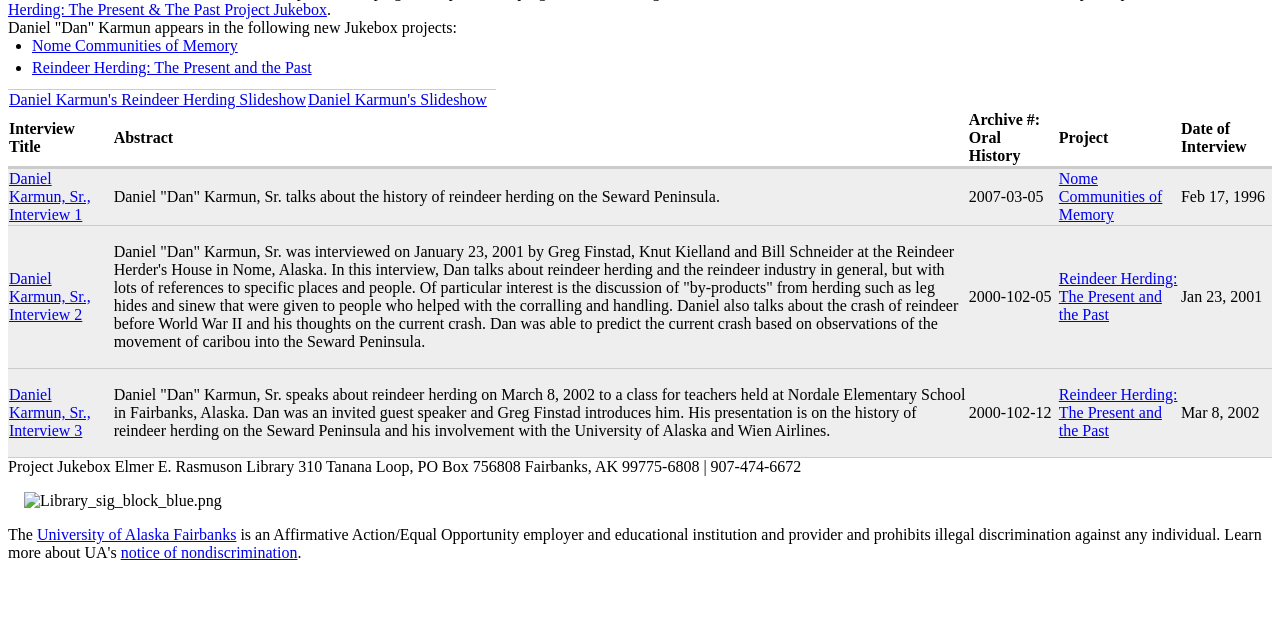Locate and provide the bounding box coordinates for the HTML element that matches this description: "parent_node: Name * name="author"".

None